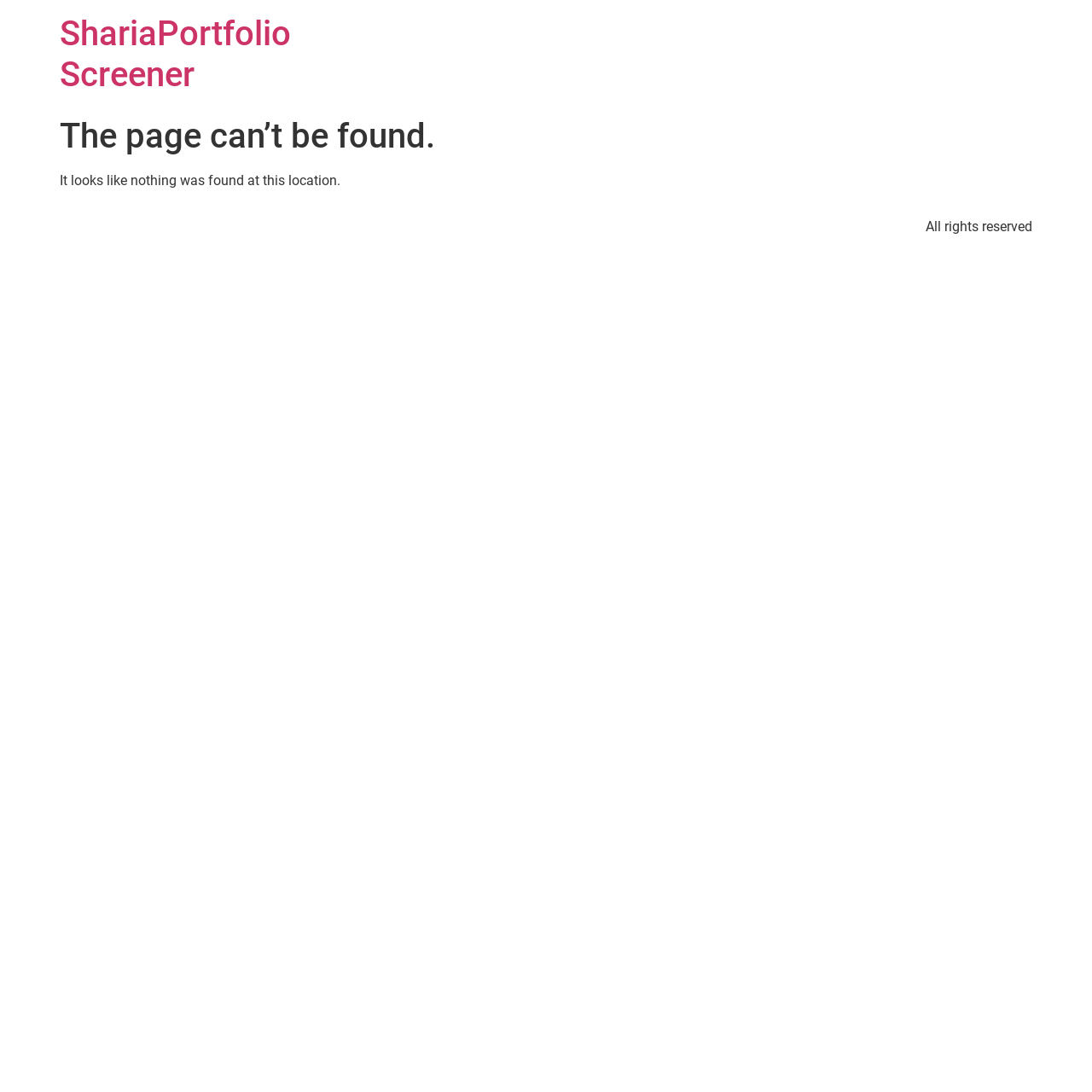Bounding box coordinates must be specified in the format (top-left x, top-left y, bottom-right x, bottom-right y). All values should be floating point numbers between 0 and 1. What are the bounding box coordinates of the UI element described as: ShariaPortfolio Screener

[0.055, 0.012, 0.266, 0.087]